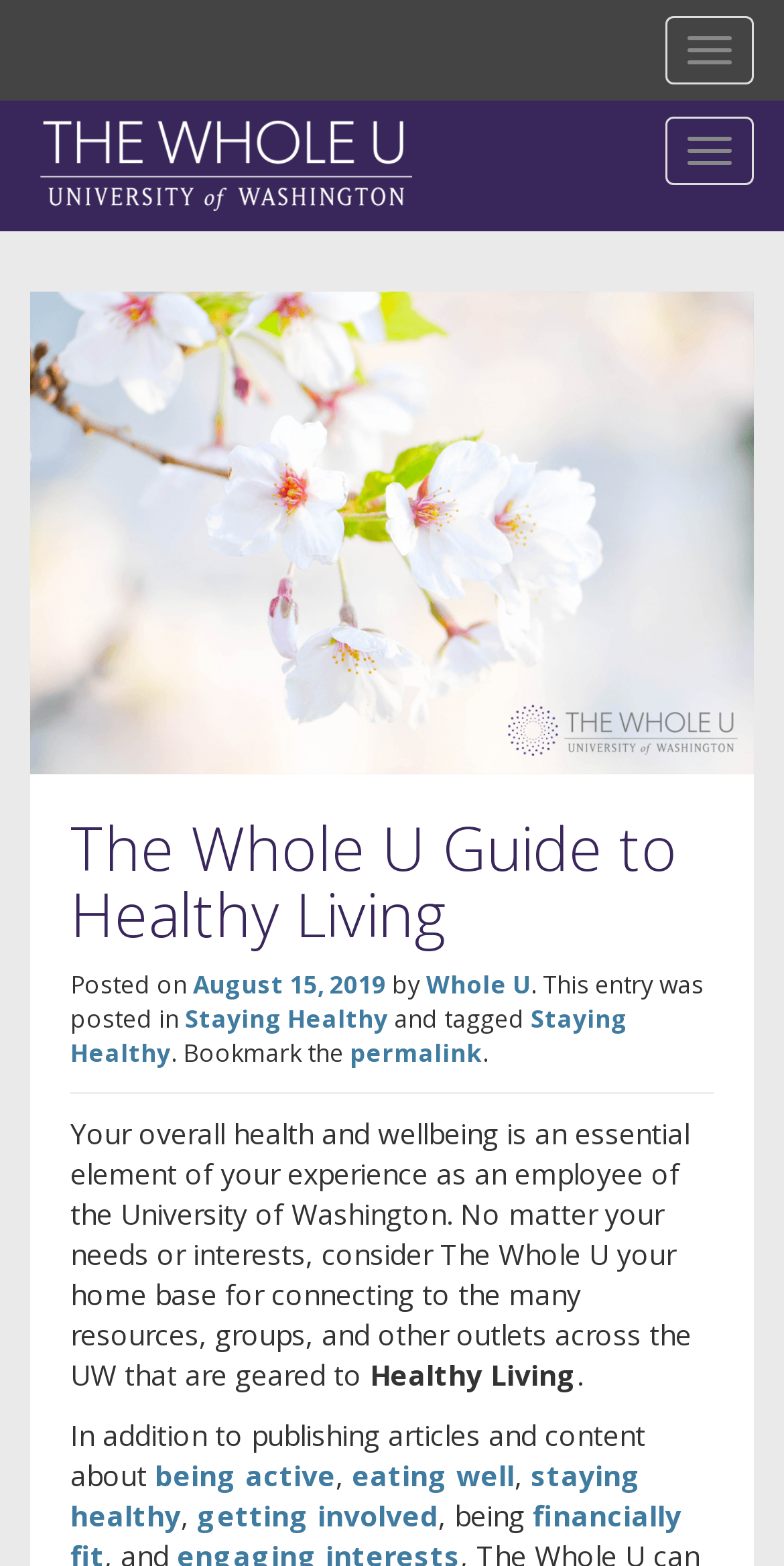Describe all visible elements and their arrangement on the webpage.

The webpage is about The Whole U, a guide to healthy living for University of Washington employees. At the top right corner, there are two toggle navigation buttons. Below them, there is a link to "THE WHOLE U" which serves as a header. 

The main content area is divided into two sections. The top section has a heading "The Whole U Guide to Healthy Living" followed by a posting date "August 15, 2019" and the author "Whole U". There are also links to categories "Staying Healthy" and a permalink.

The second section starts with a paragraph of text describing the purpose of The Whole U, which is to provide resources and connections for employees to maintain their overall health and wellbeing. Below this paragraph, there is a highlighted text "Healthy Living" and another paragraph discussing the types of content published on the site, including articles about being active, eating well, staying healthy, and getting involved. Each of these topics is a clickable link.